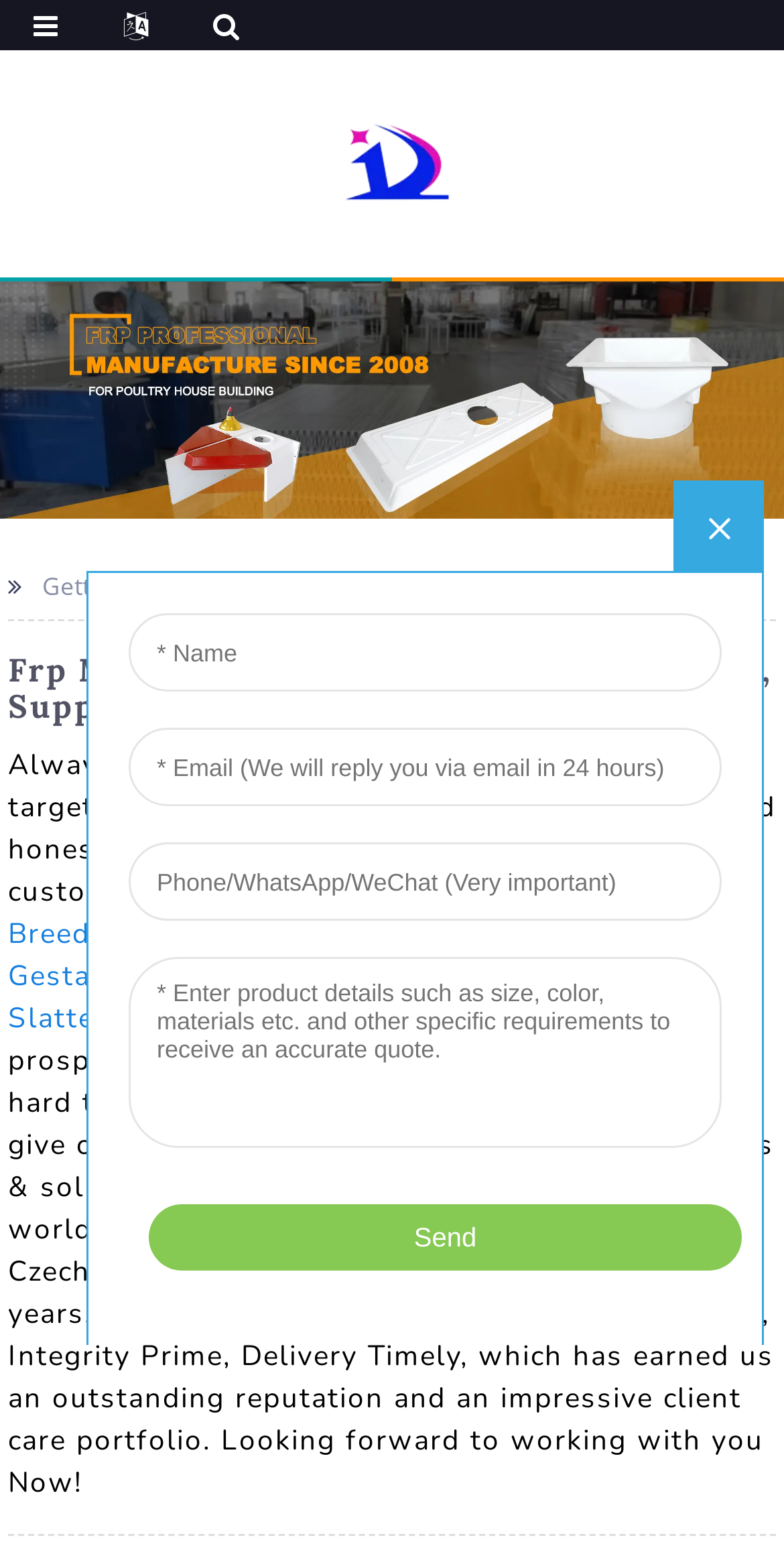Please identify the bounding box coordinates for the region that you need to click to follow this instruction: "Click the logo".

[0.413, 0.089, 0.587, 0.114]